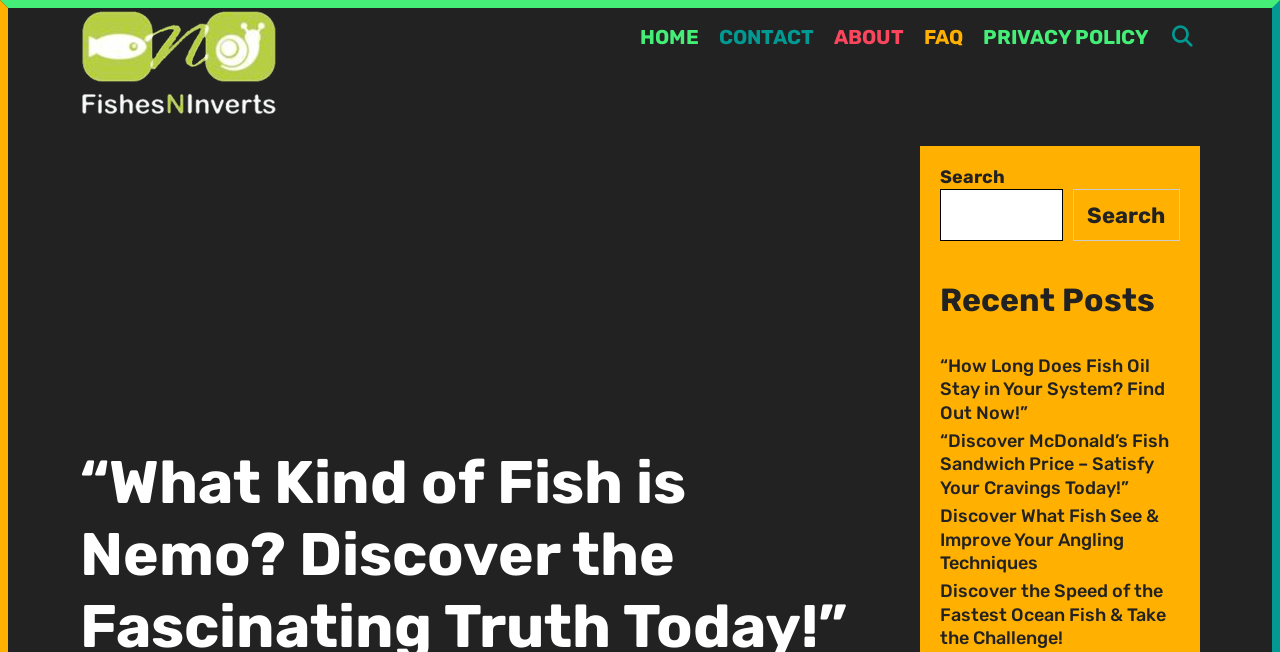Determine the bounding box coordinates for the element that should be clicked to follow this instruction: "go to home page". The coordinates should be given as four float numbers between 0 and 1, in the format [left, top, right, bottom].

[0.492, 0.015, 0.554, 0.1]